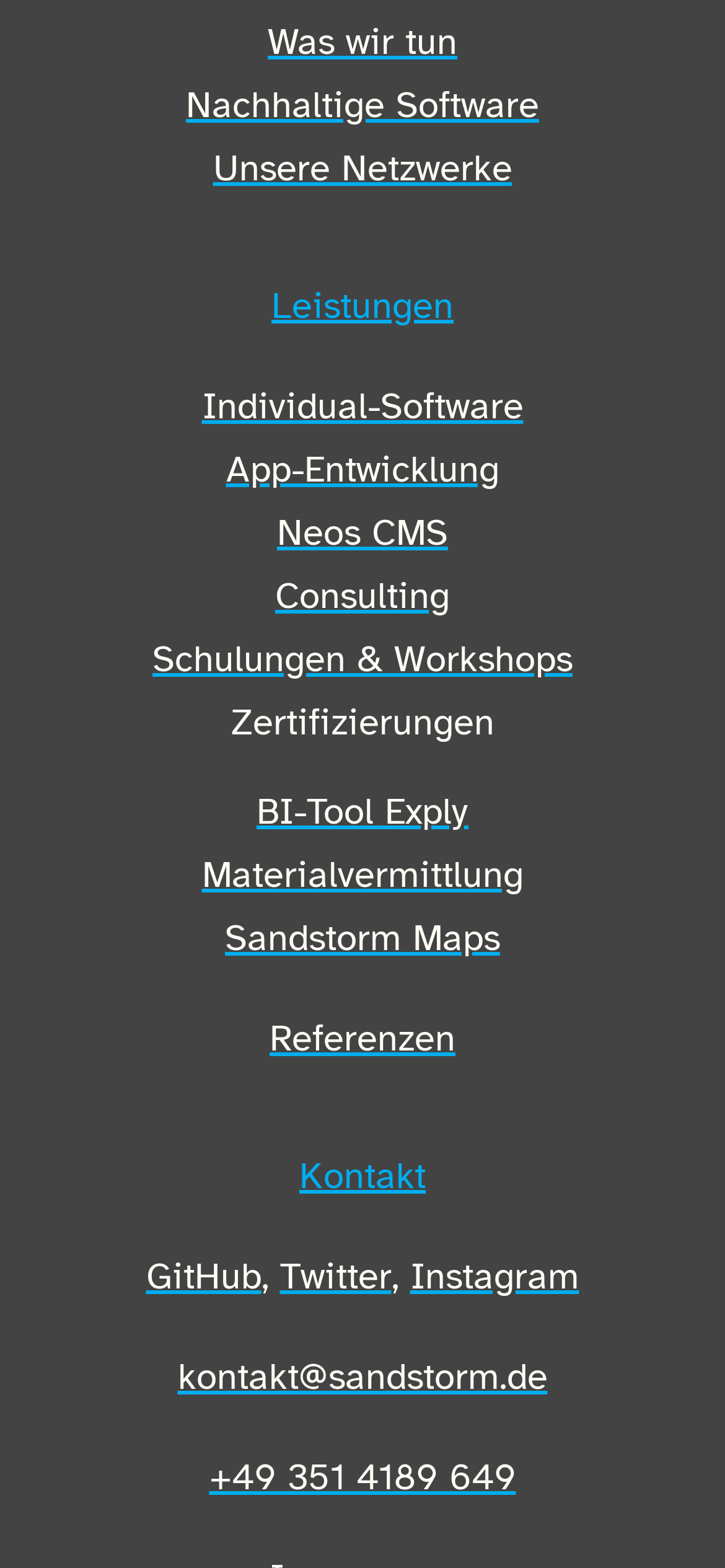Reply to the question with a single word or phrase:
How many social media links are present at the bottom of the webpage?

3